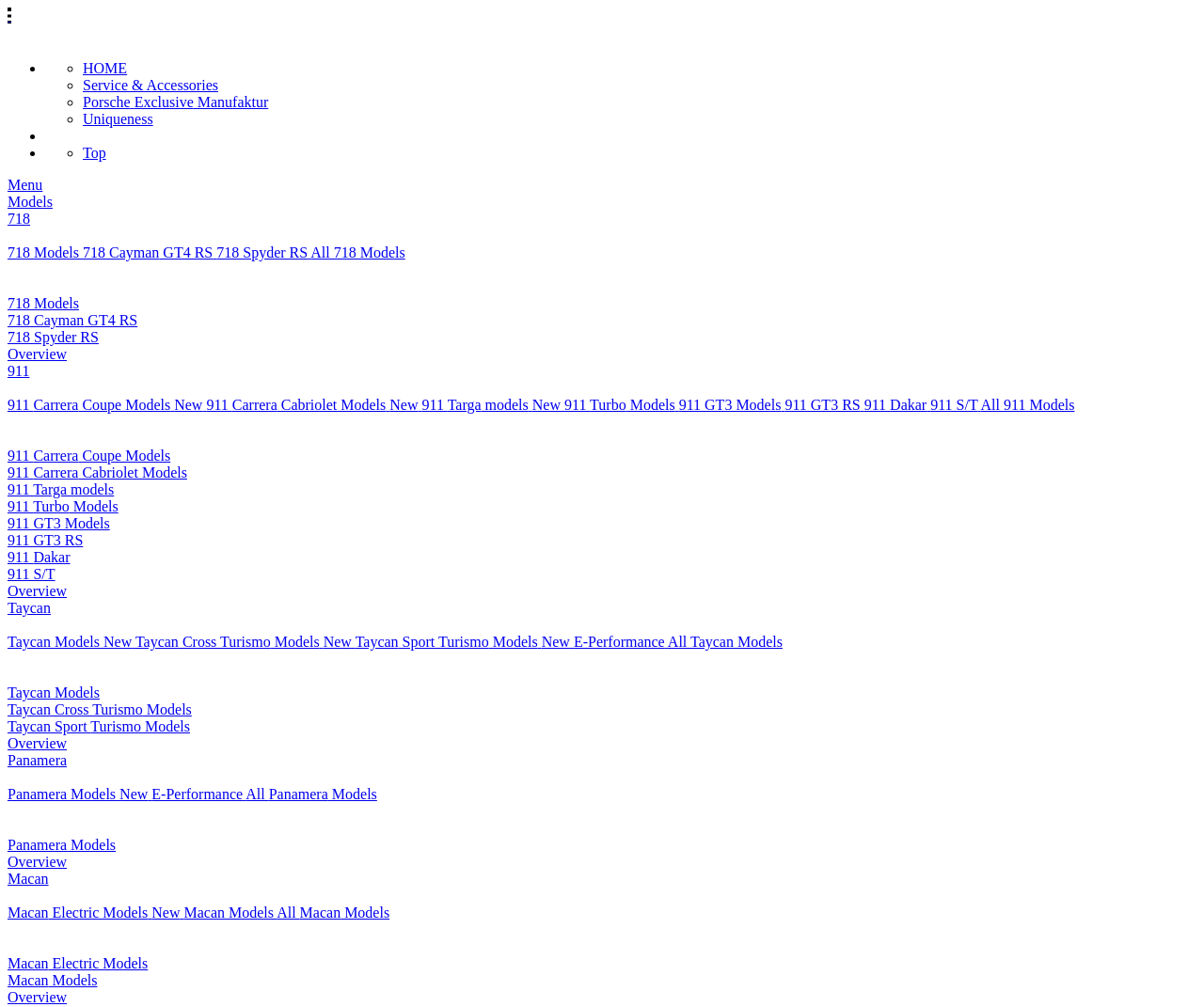Please reply with a single word or brief phrase to the question: 
What is the last link listed under Taycan?

All Taycan Models